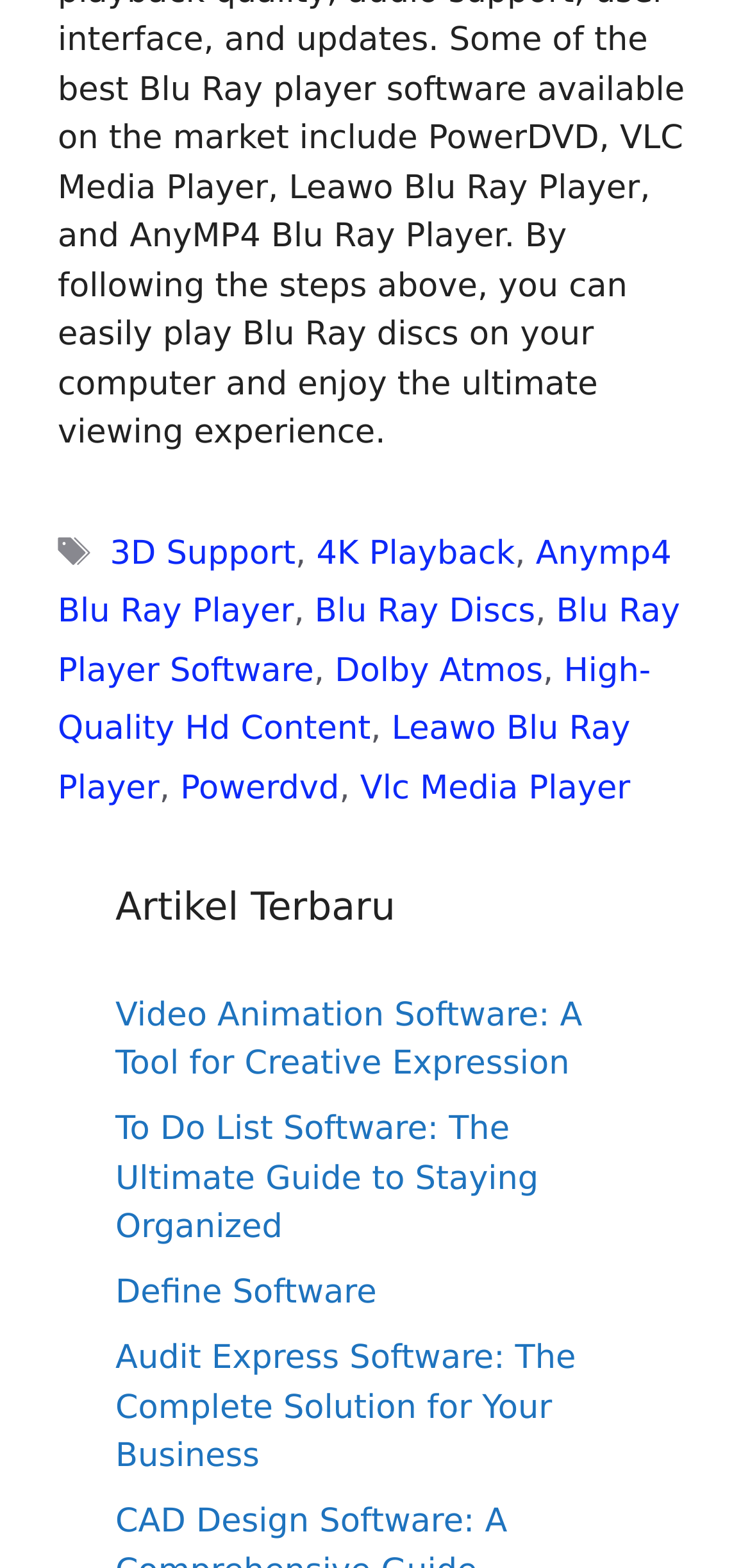Identify the bounding box coordinates of the region that needs to be clicked to carry out this instruction: "Learn more about Leawo Blu Ray Player". Provide these coordinates as four float numbers ranging from 0 to 1, i.e., [left, top, right, bottom].

[0.077, 0.453, 0.841, 0.515]